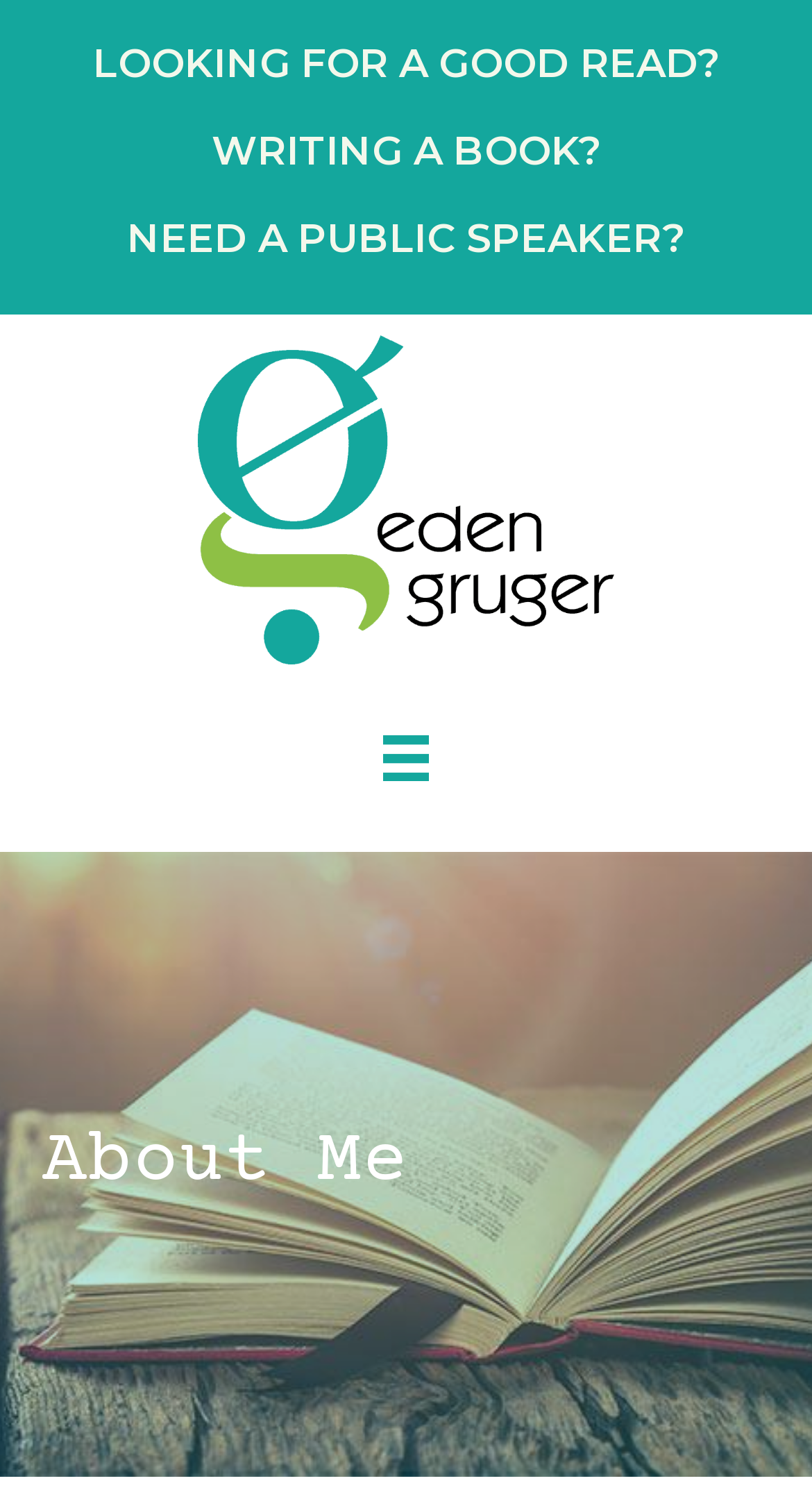How many links are there above the image?
Using the information from the image, give a concise answer in one word or a short phrase.

3